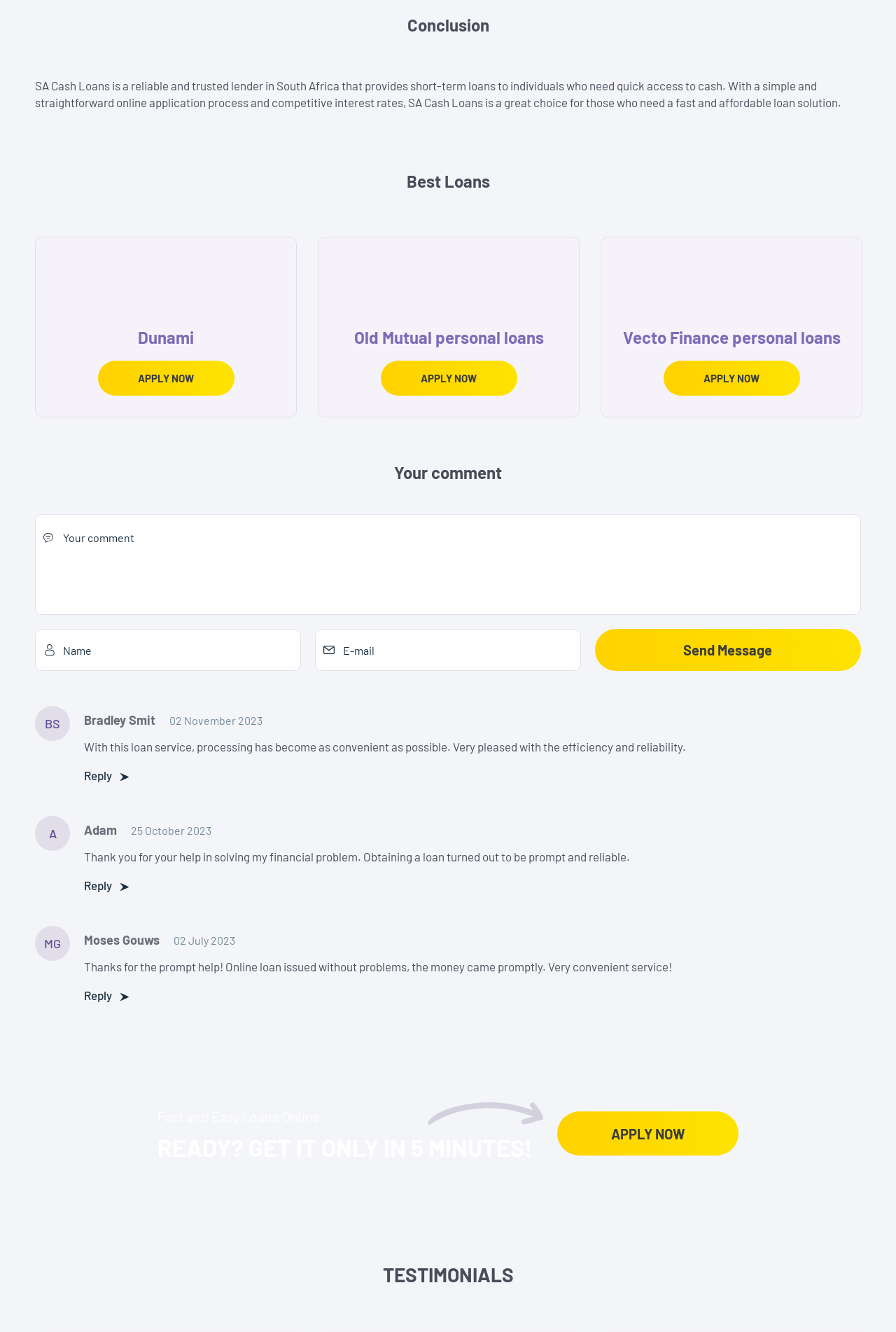What is the minimum time required to get a loan?
Please provide a comprehensive answer based on the information in the image.

The webpage mentions 'READY? GET IT ONLY IN 5 MINUTES!' which indicates that the minimum time required to get a loan is 5 minutes.